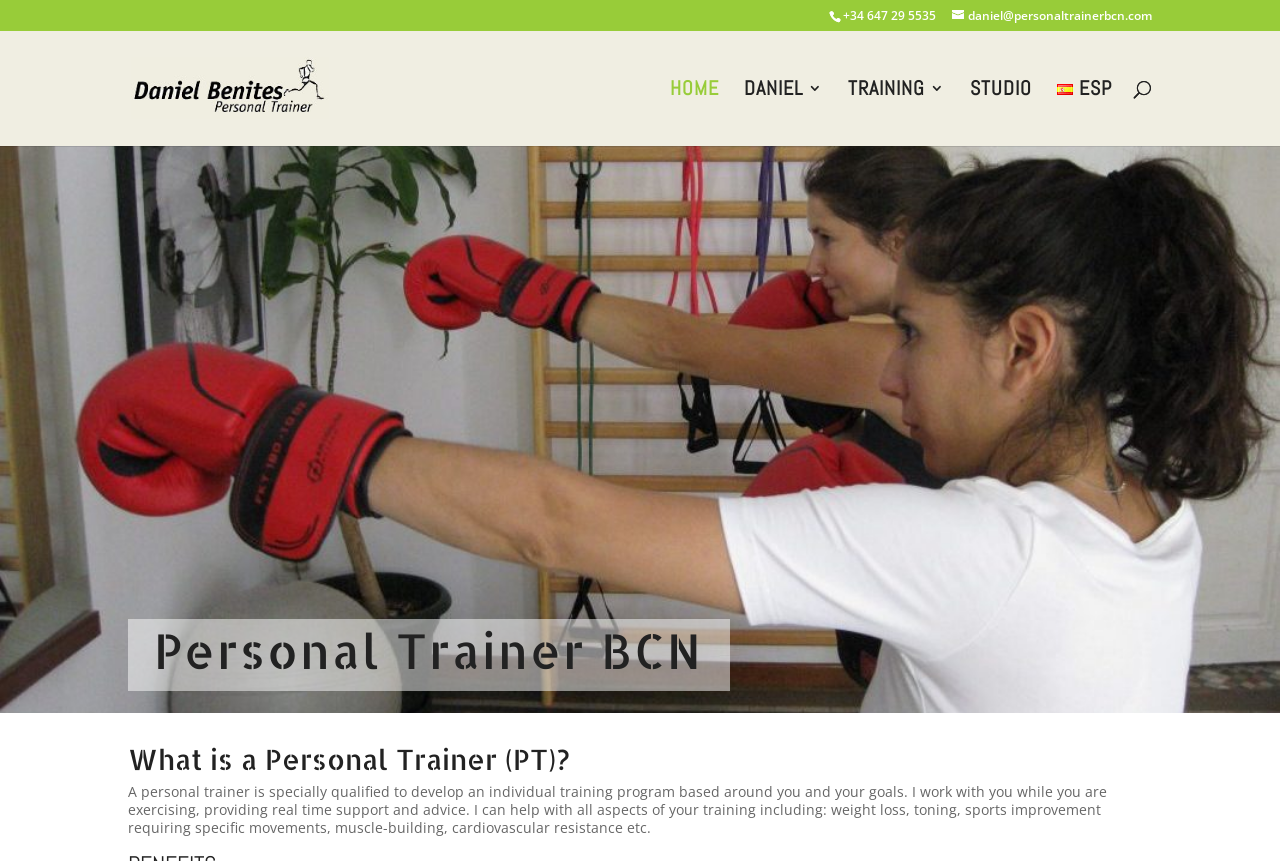Please use the details from the image to answer the following question comprehensively:
What is the language of the webpage?

I noticed the presence of the 'ESP' image and the 'ESP ESP' link, which suggest that the webpage is available in Spanish. Additionally, the majority of the text on the webpage is in English.